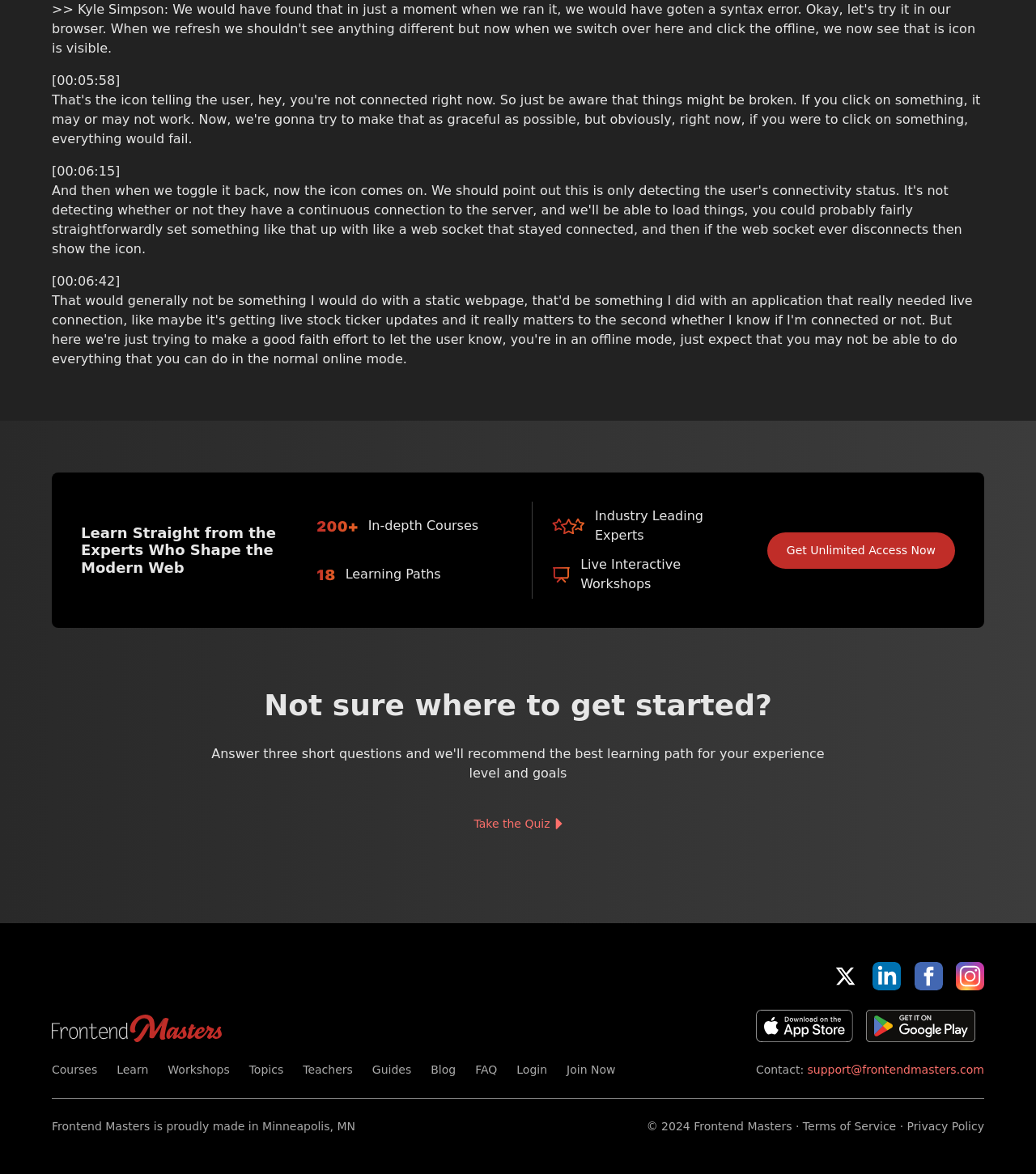Please provide a short answer using a single word or phrase for the question:
What is the main topic of the webpage?

Web development